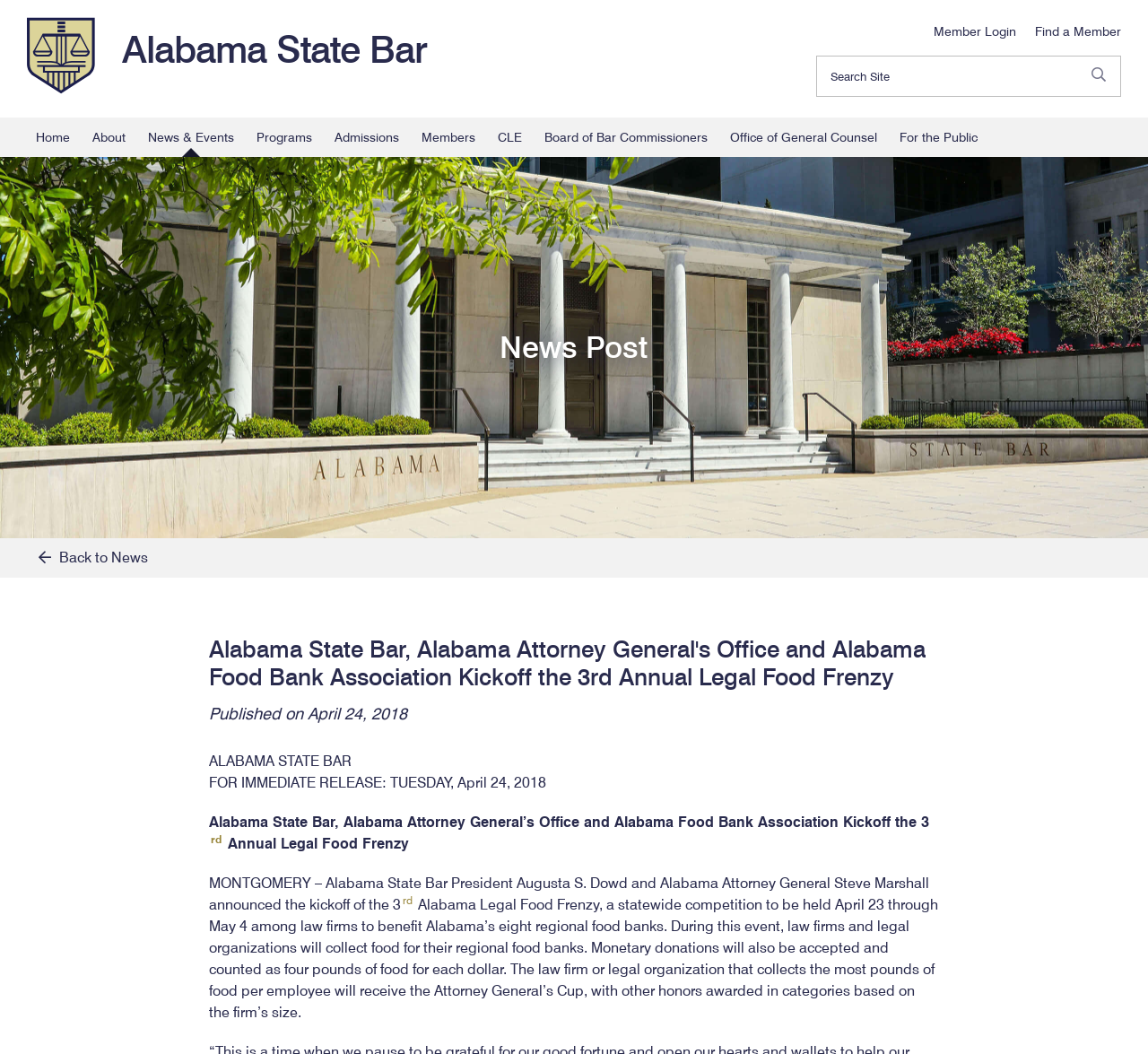Extract the bounding box of the UI element described as: "Member Login".

[0.813, 0.02, 0.885, 0.04]